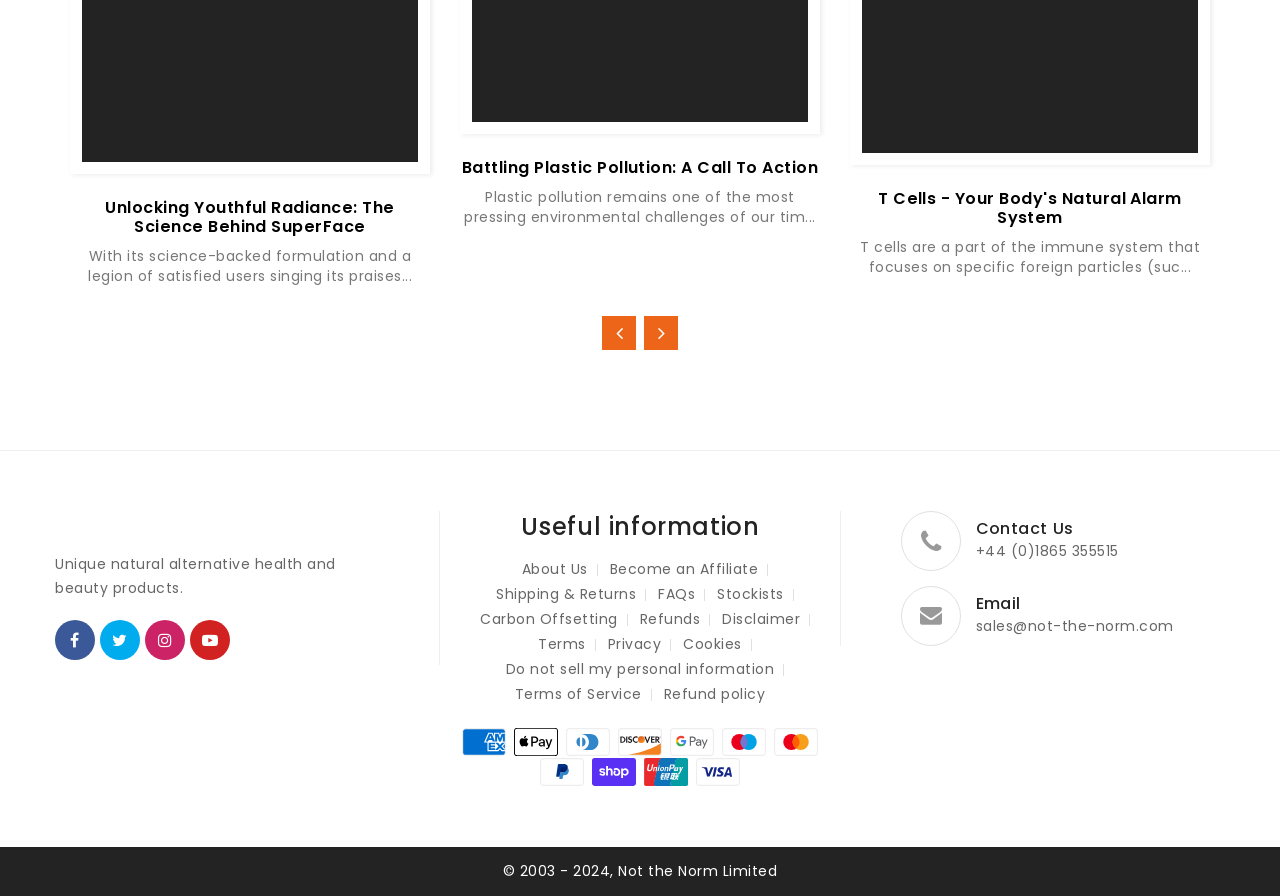Locate the bounding box coordinates of the element that should be clicked to execute the following instruction: "Click the '0 Comments' link".

None